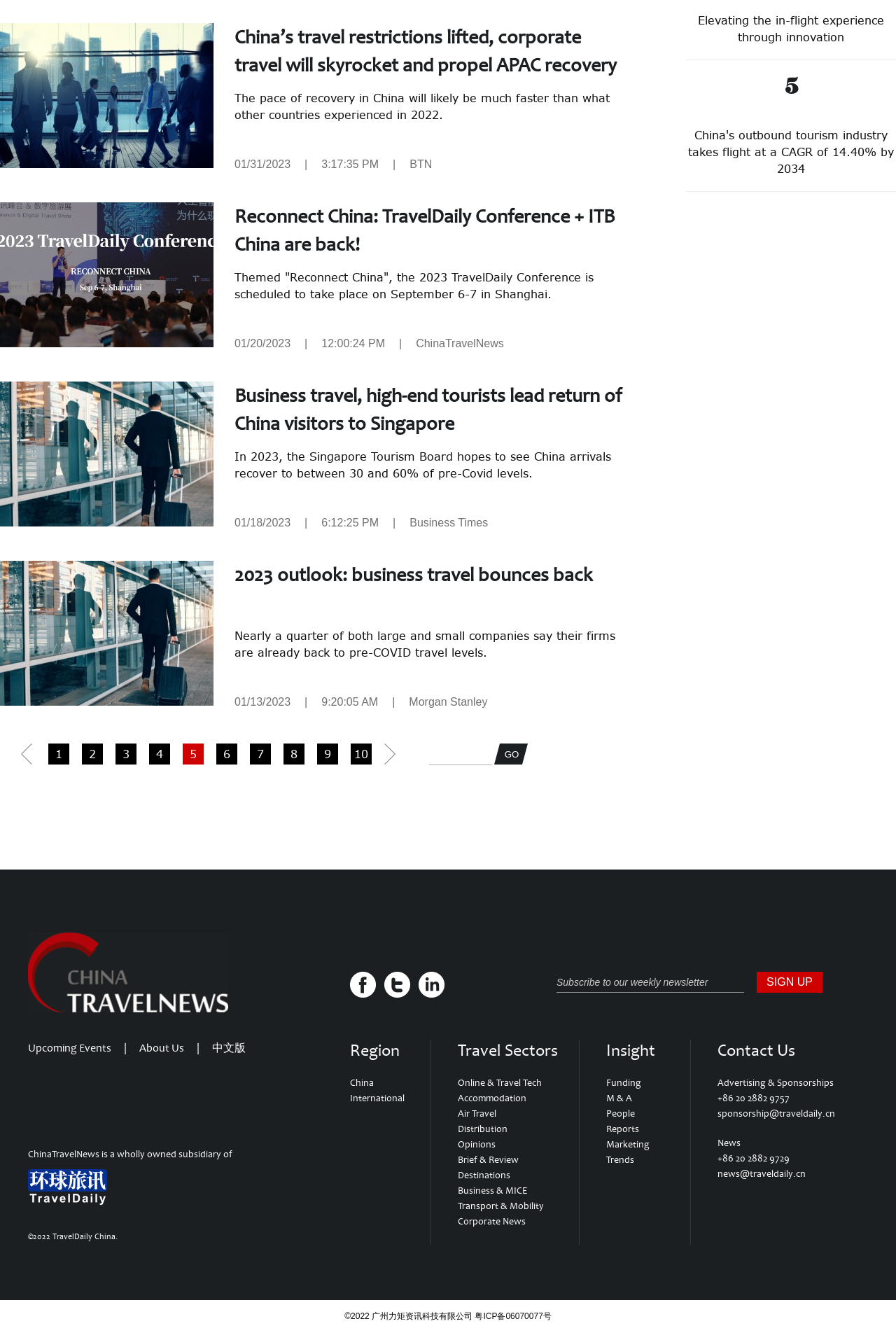Identify the bounding box coordinates of the part that should be clicked to carry out this instruction: "Search for a topic using the search bar".

[0.479, 0.558, 0.549, 0.574]